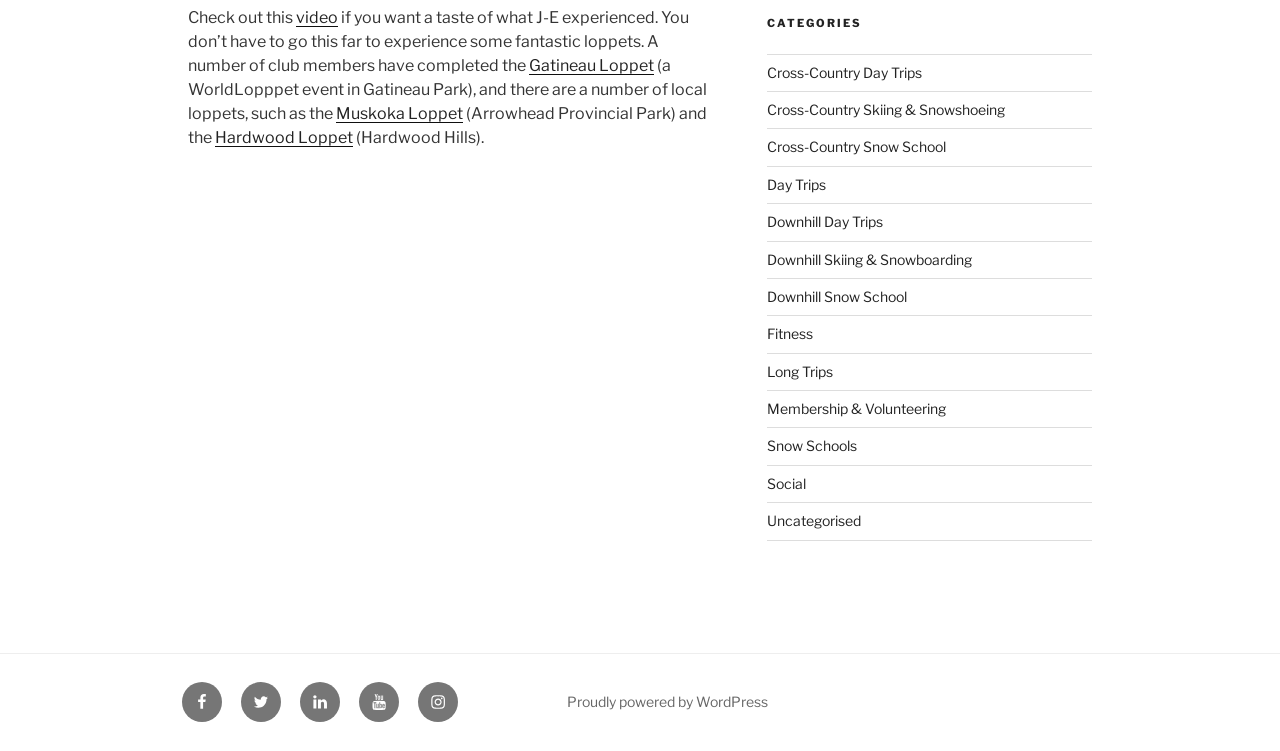Answer the question briefly using a single word or phrase: 
What is the category mentioned below 'CATEGORIES'?

Cross-Country Day Trips